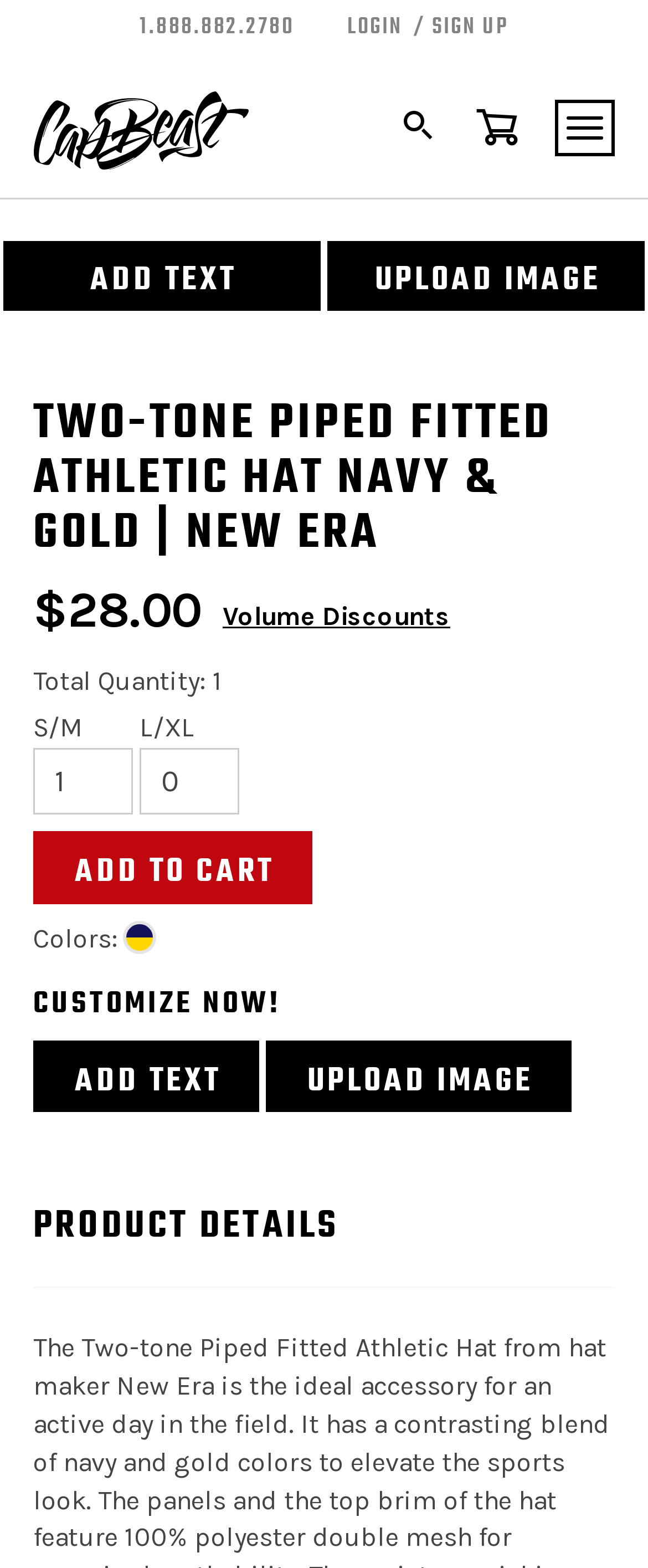Bounding box coordinates must be specified in the format (top-left x, top-left y, bottom-right x, bottom-right y). All values should be floating point numbers between 0 and 1. What are the bounding box coordinates of the UI element described as: alt="Сapbeast"

[0.051, 0.058, 0.385, 0.111]